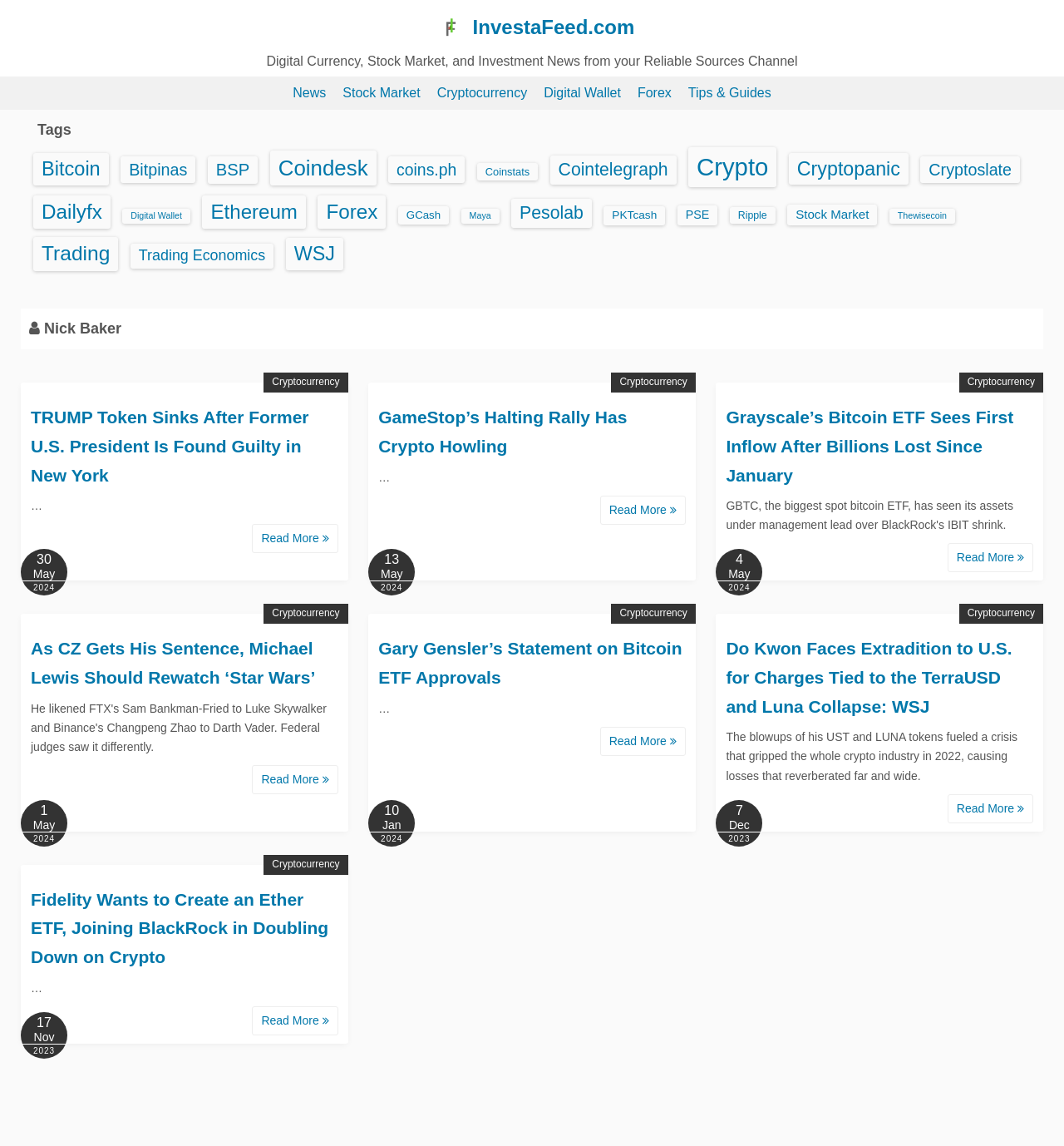Determine the bounding box coordinates of the clickable element to complete this instruction: "Read more about GameStop’s Halting Rally Has Crypto Howling". Provide the coordinates in the format of four float numbers between 0 and 1, [left, top, right, bottom].

[0.564, 0.432, 0.644, 0.458]